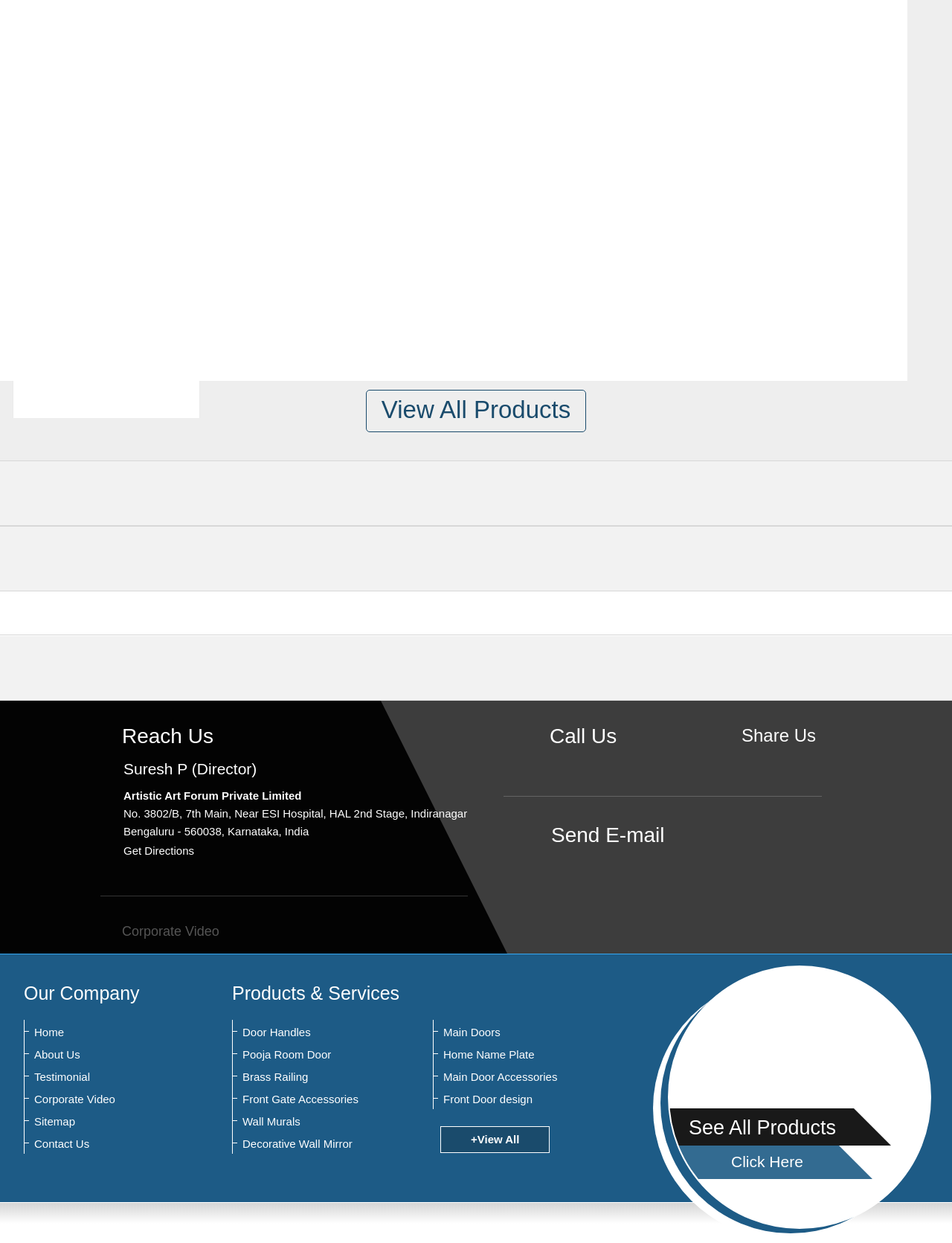Indicate the bounding box coordinates of the element that must be clicked to execute the instruction: "Get best quote". The coordinates should be given as four float numbers between 0 and 1, i.e., [left, top, right, bottom].

[0.085, 0.247, 0.182, 0.259]